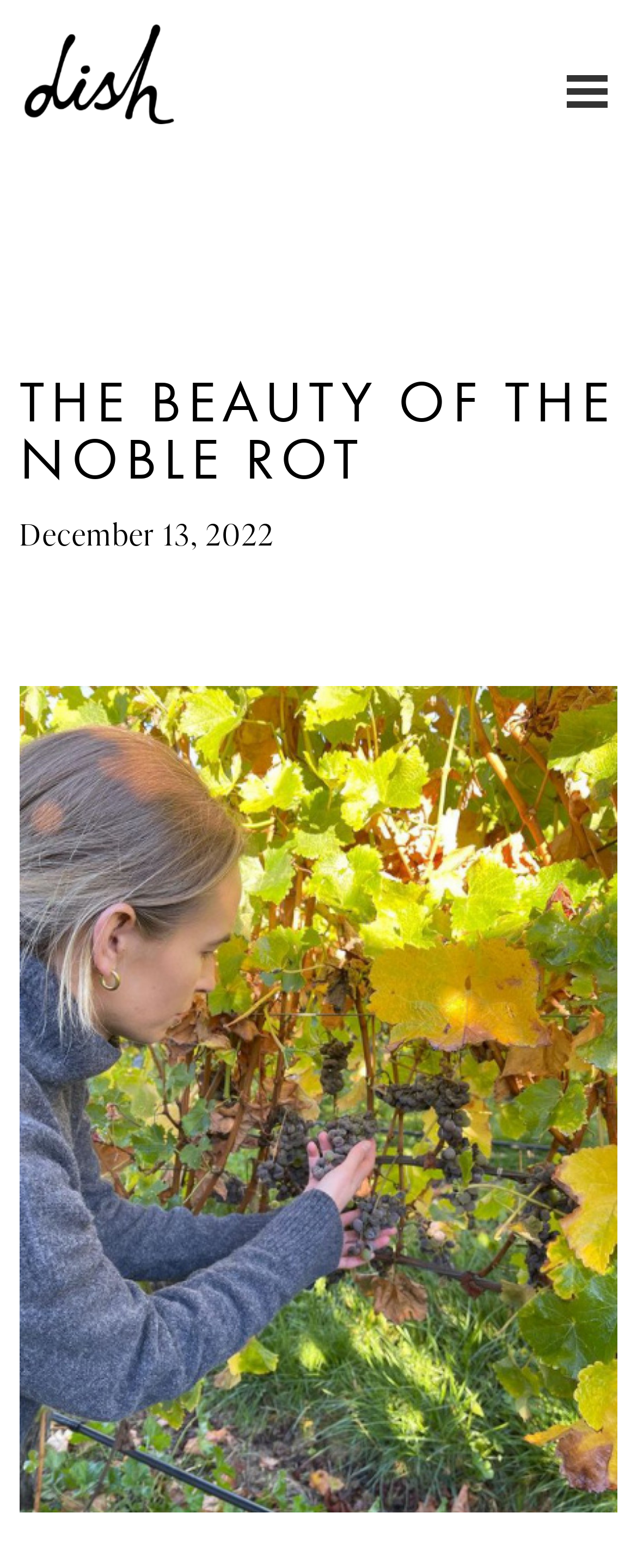Provide the bounding box coordinates for the UI element that is described by this text: "Terms of Use". The coordinates should be in the form of four float numbers between 0 and 1: [left, top, right, bottom].

None